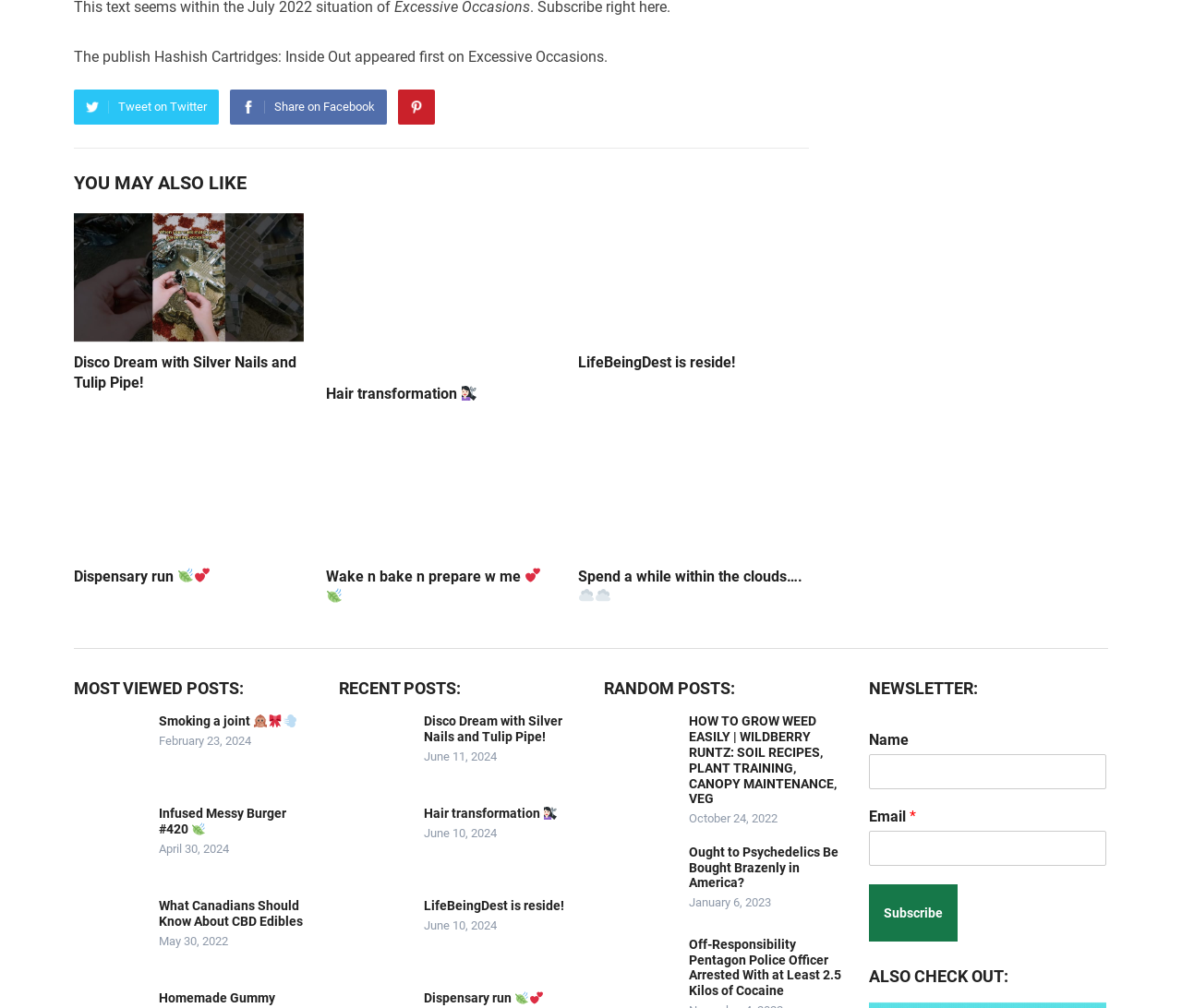Locate the bounding box coordinates of the element that should be clicked to execute the following instruction: "Read 'HOW TO GROW WEED EASILY | WILDBERRY RUNTZ: SOIL RECIPES, PLANT TRAINING, CANOPY MAINTENANCE, VEG' article".

[0.583, 0.708, 0.708, 0.8]